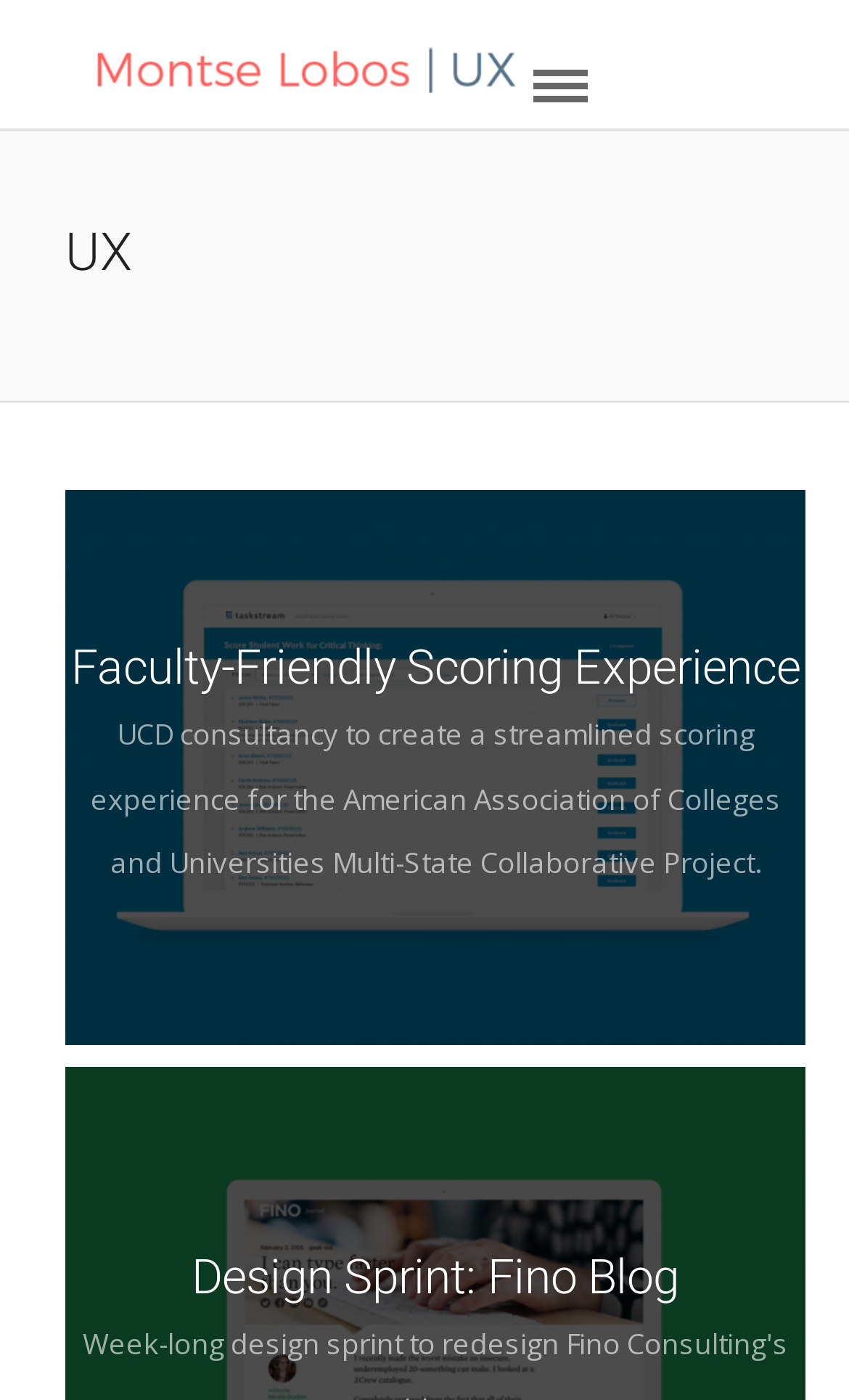Give a complete and precise description of the webpage's appearance.

The webpage is about UX design and Montse Lobos. At the top, there is a layout table spanning about two-thirds of the page width, containing a link. To the right of this layout table, there is another link. Below these links, there is a prominent heading "UX" that takes up about three-quarters of the page width.

Further down, there is a section dedicated to a project called "Faculty-Friendly Scoring Experience". This section contains an image with the same name, accompanied by a heading and a paragraph of text describing the project. The text explains that it is a UCD consultancy project aimed at creating a streamlined scoring experience for the American Association of Colleges and Universities Multi-State Collaborative Project.

Below the "Faculty-Friendly Scoring Experience" section, there is another heading titled "Design Sprint: Fino Blog". This heading is positioned near the bottom of the page. Overall, the webpage has a simple and clean layout, with clear headings and concise text descriptions.